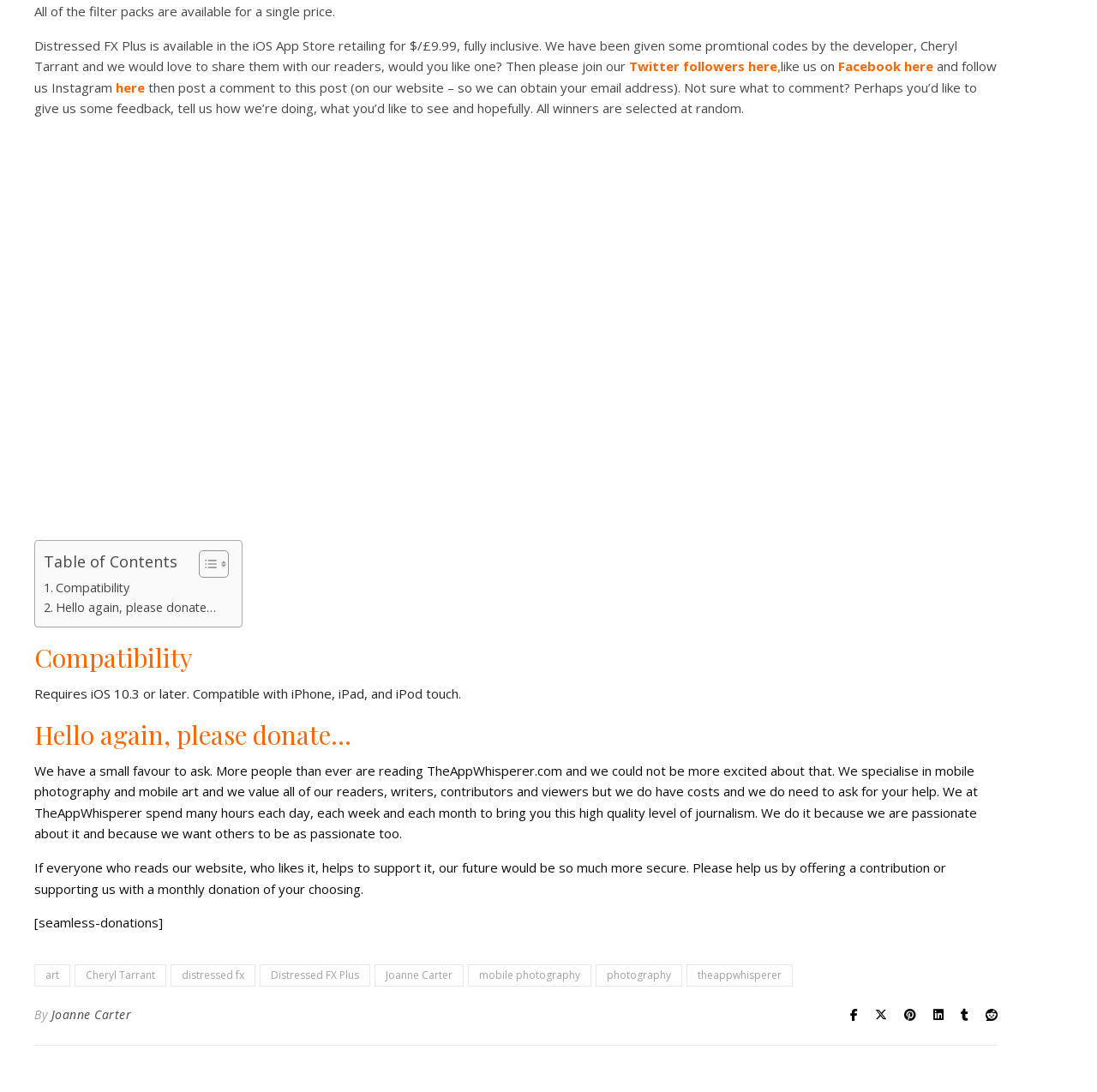Please determine the bounding box coordinates of the clickable area required to carry out the following instruction: "Like us on Facebook". The coordinates must be four float numbers between 0 and 1, represented as [left, top, right, bottom].

[0.764, 0.053, 0.851, 0.068]